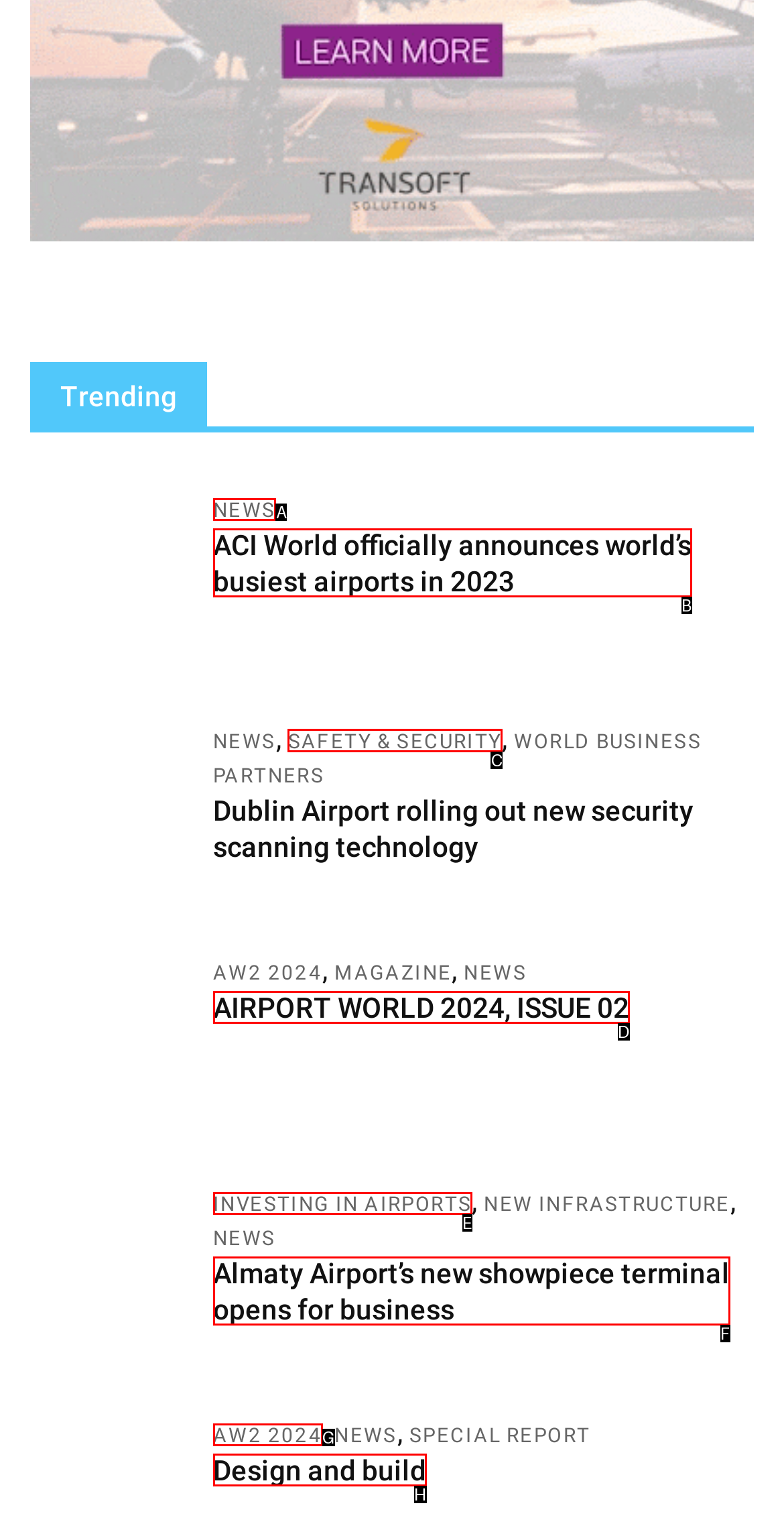Identify the correct UI element to click for the following task: Explore SAFETY & SECURITY Choose the option's letter based on the given choices.

C